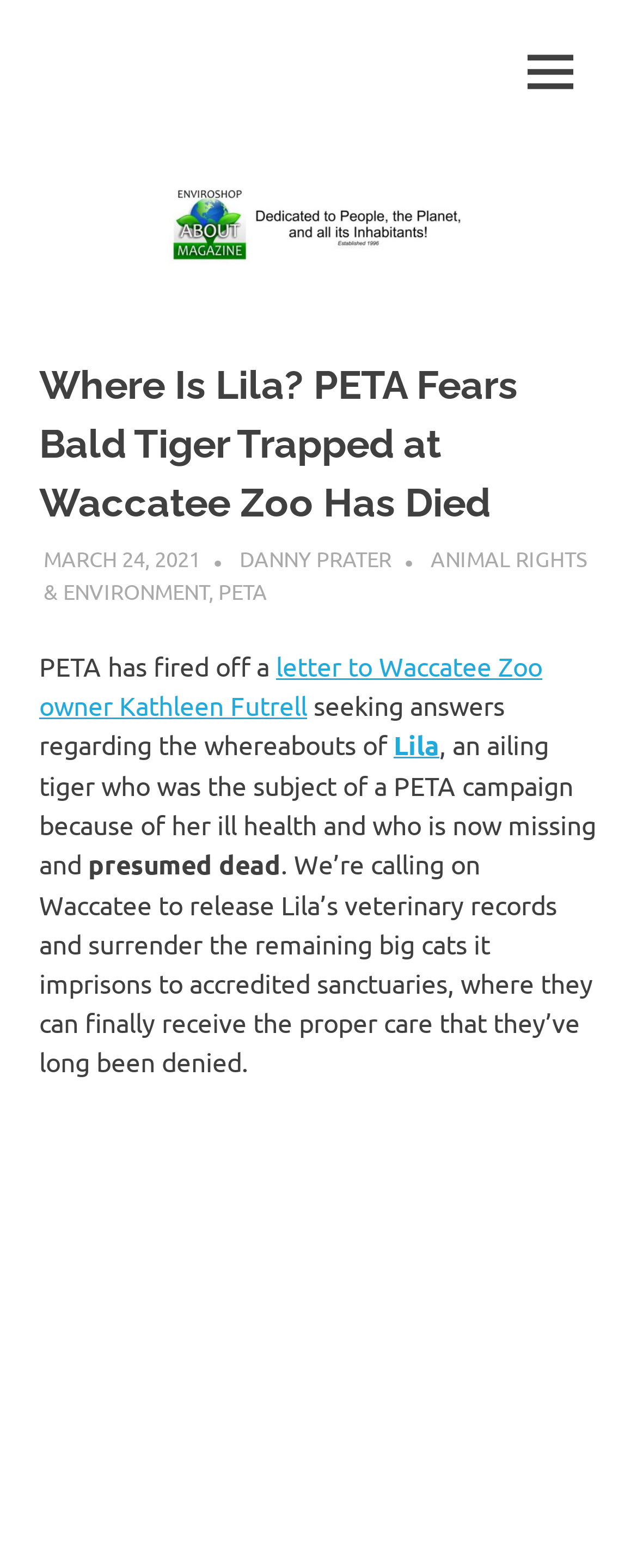Find the primary header on the webpage and provide its text.

Where Is Lila? PETA Fears Bald Tiger Trapped at Waccatee Zoo Has Died